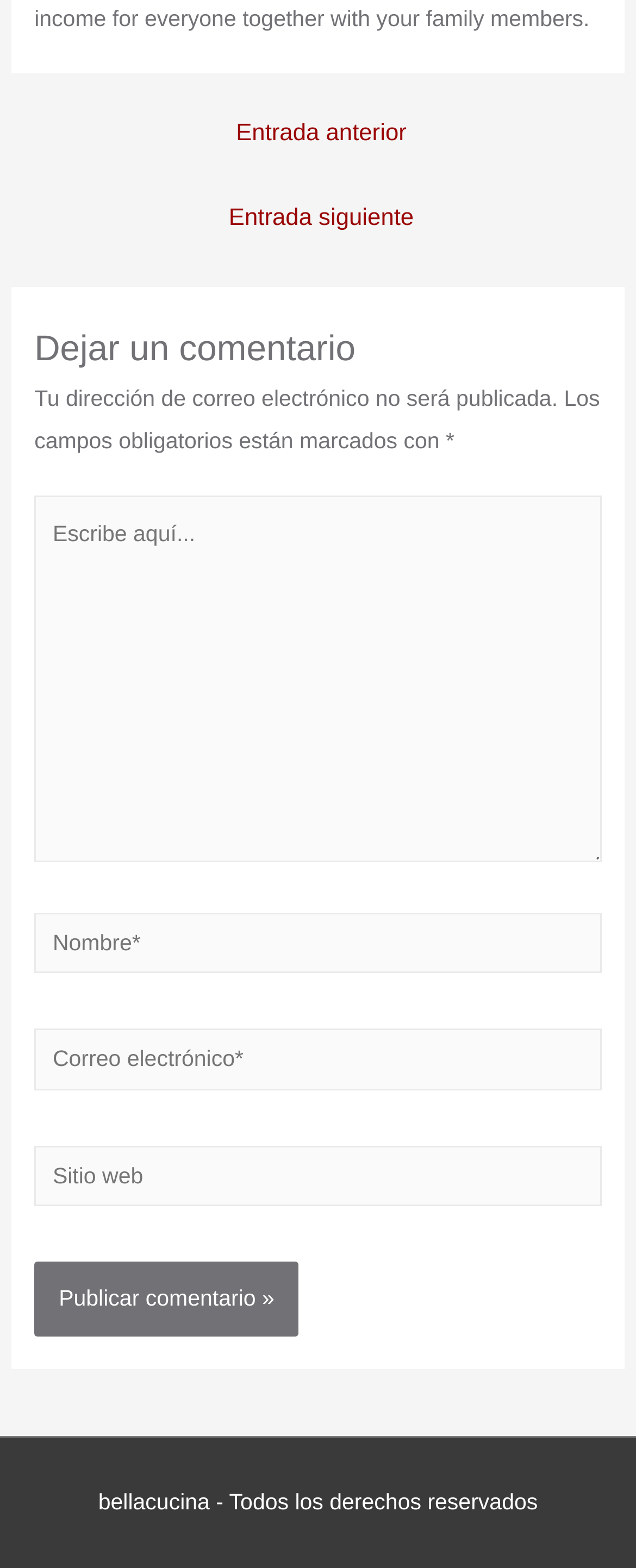Please determine the bounding box coordinates for the UI element described as: "name="submit" value="Publicar comentario »"".

[0.054, 0.805, 0.47, 0.852]